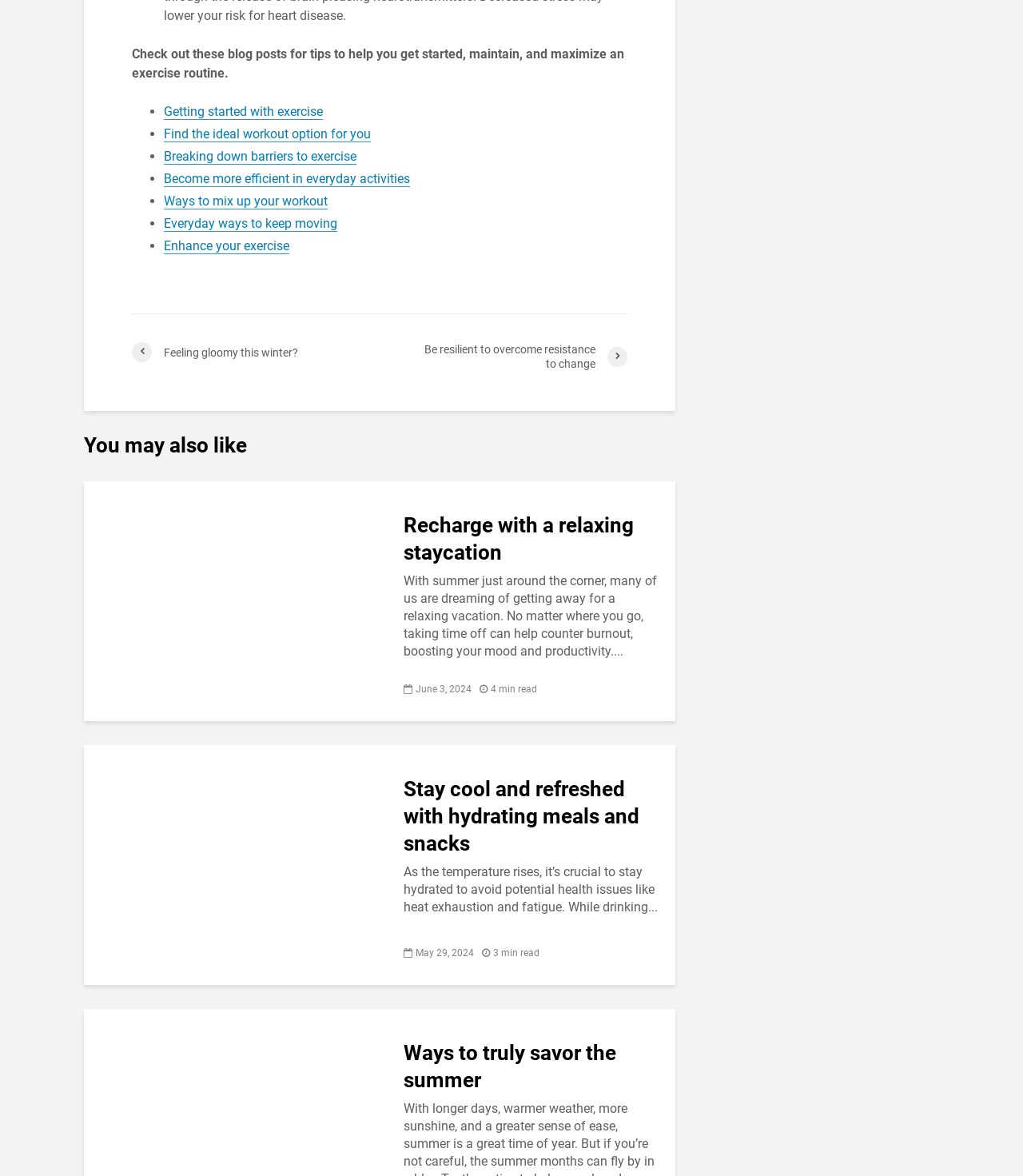How many articles are listed under 'You may also like'?
Provide a comprehensive and detailed answer to the question.

Under the heading 'You may also like' with a bounding box coordinate of [0.082, 0.367, 0.241, 0.39], there are three article elements with links and descriptions, indicating three articles are listed.